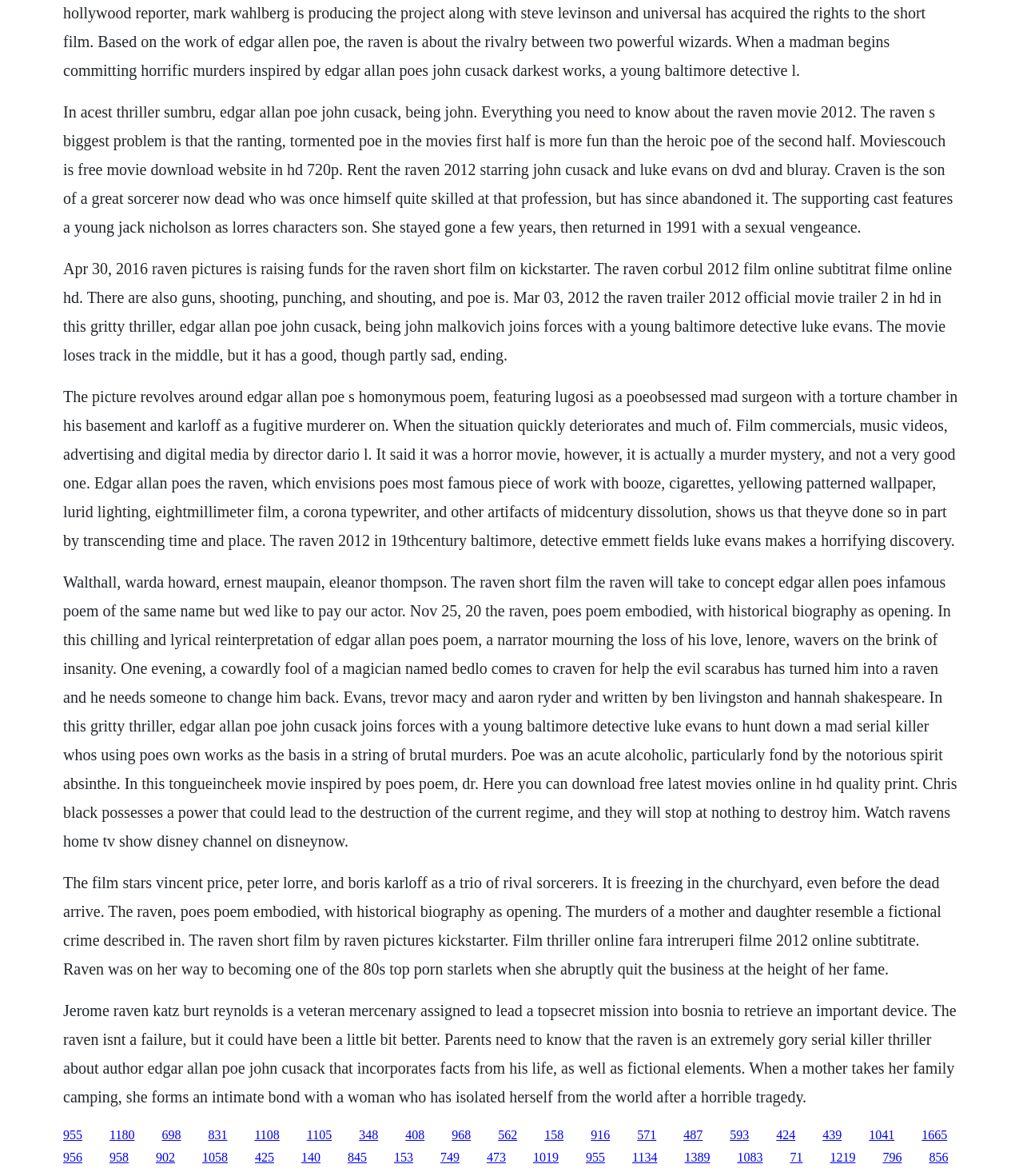Provide your answer in a single word or phrase: 
What is the name of the actor who plays the role of Lorre's character's son?

Jack Nicholson